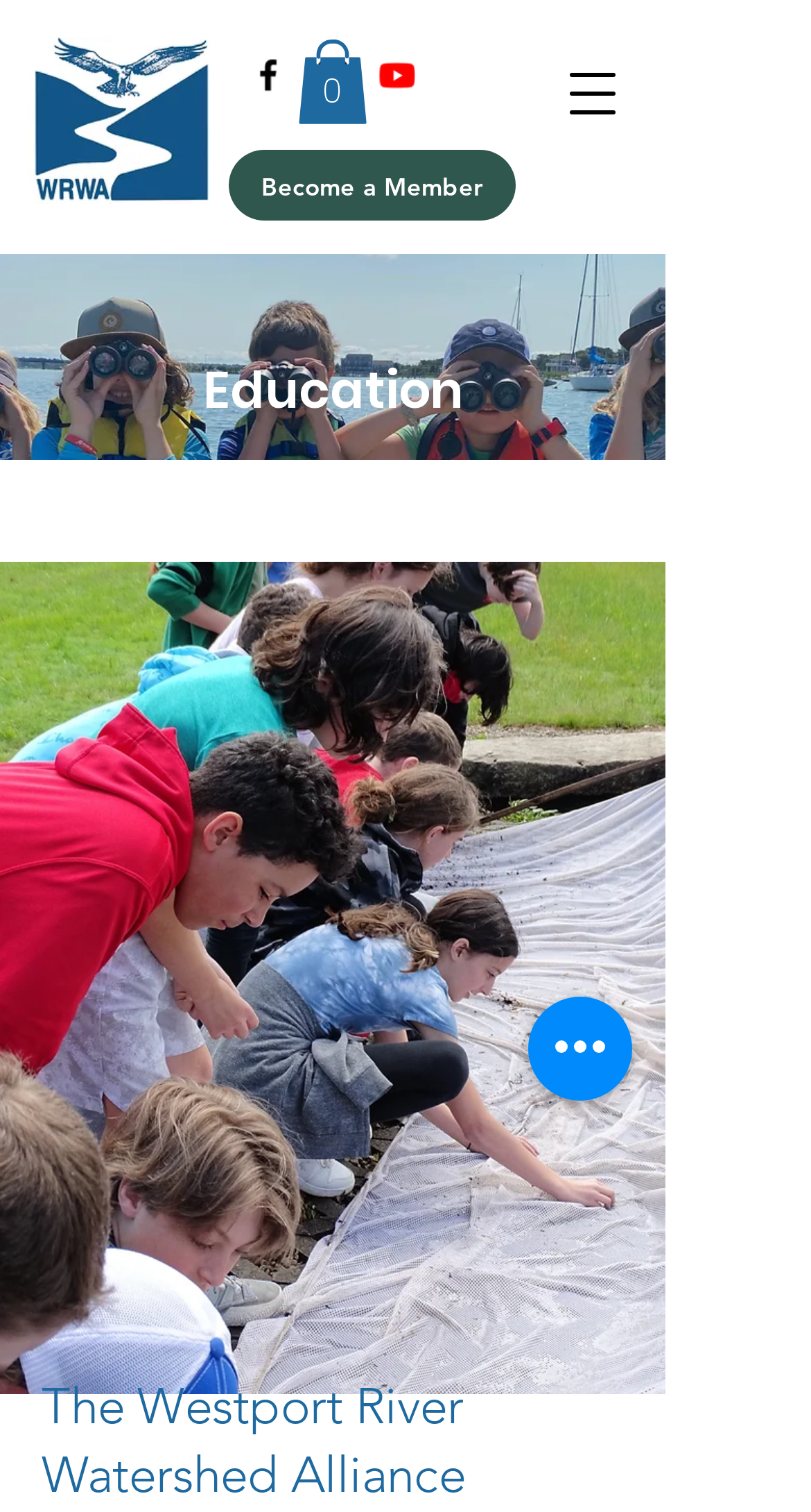Given the content of the image, can you provide a detailed answer to the question?
What is the text on the button to open the navigation menu?

I looked at the button element with the hasPopup attribute set to dialog and found the text 'Open navigation menu'.